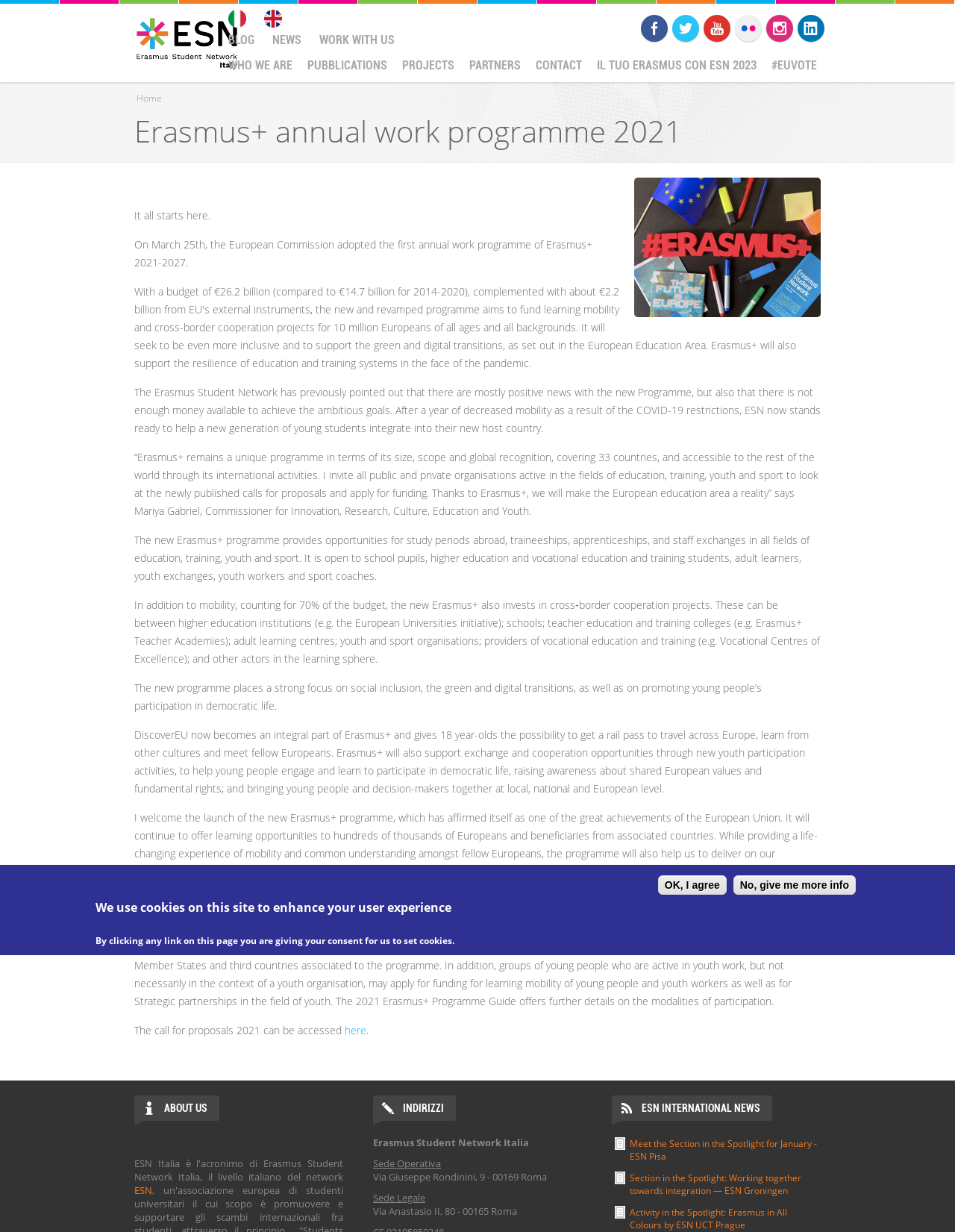Locate the bounding box coordinates of the clickable area to execute the instruction: "Click the 'CONTACT' link". Provide the coordinates as four float numbers between 0 and 1, represented as [left, top, right, bottom].

[0.552, 0.043, 0.619, 0.064]